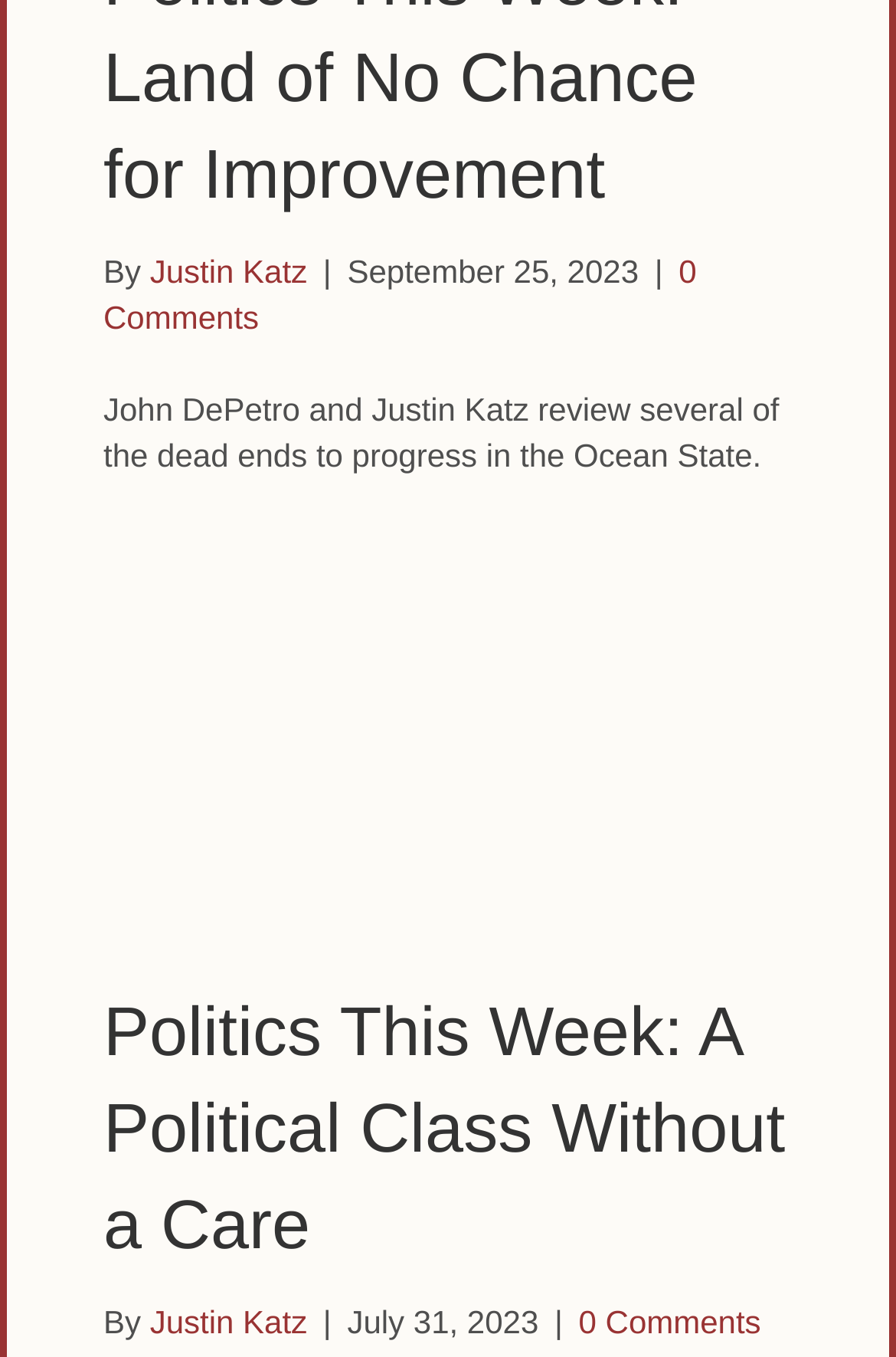Extract the bounding box coordinates for the HTML element that matches this description: "0 Comments". The coordinates should be four float numbers between 0 and 1, i.e., [left, top, right, bottom].

[0.646, 0.96, 0.849, 0.987]